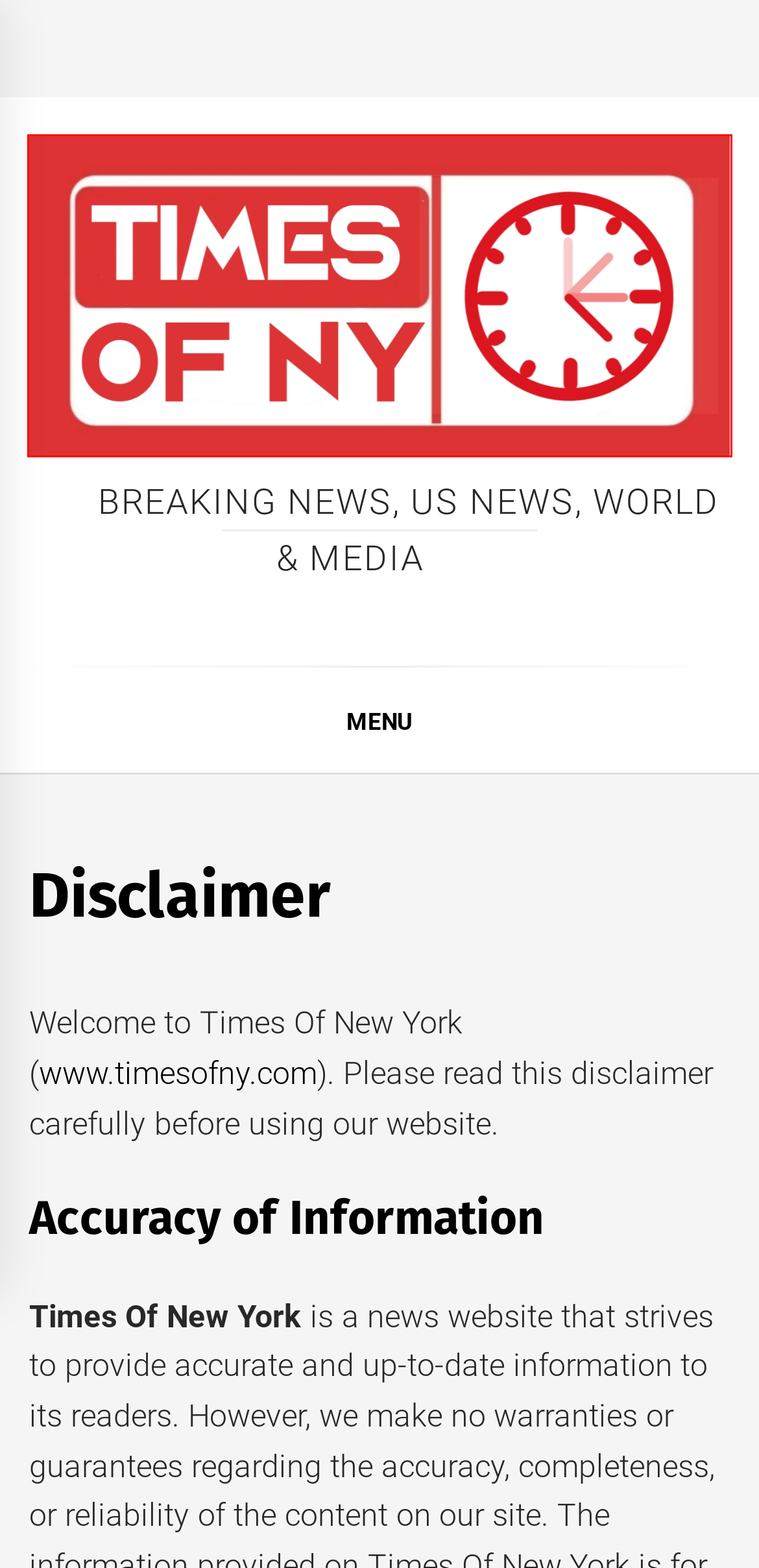You have a screenshot showing a webpage with a red bounding box highlighting an element. Choose the webpage description that best fits the new webpage after clicking the highlighted element. The descriptions are:
A. Opinion: Election Day Highlights GOP Tactics to Suppress the Black Vote
B. U.S.
C. Kourtney Kardashian, Travis Barker have reportedly welcomed their child
D. Breaking News, US News, World & Media
E. Joe Burrow, Bengals roll past Bills to win fourth straight game
F. Barbra Streisand: I’ve never had so much fun in my life
G. A Ranjith Cinema – Official Trailer |  Malayalam Movie News
H. Politics

D